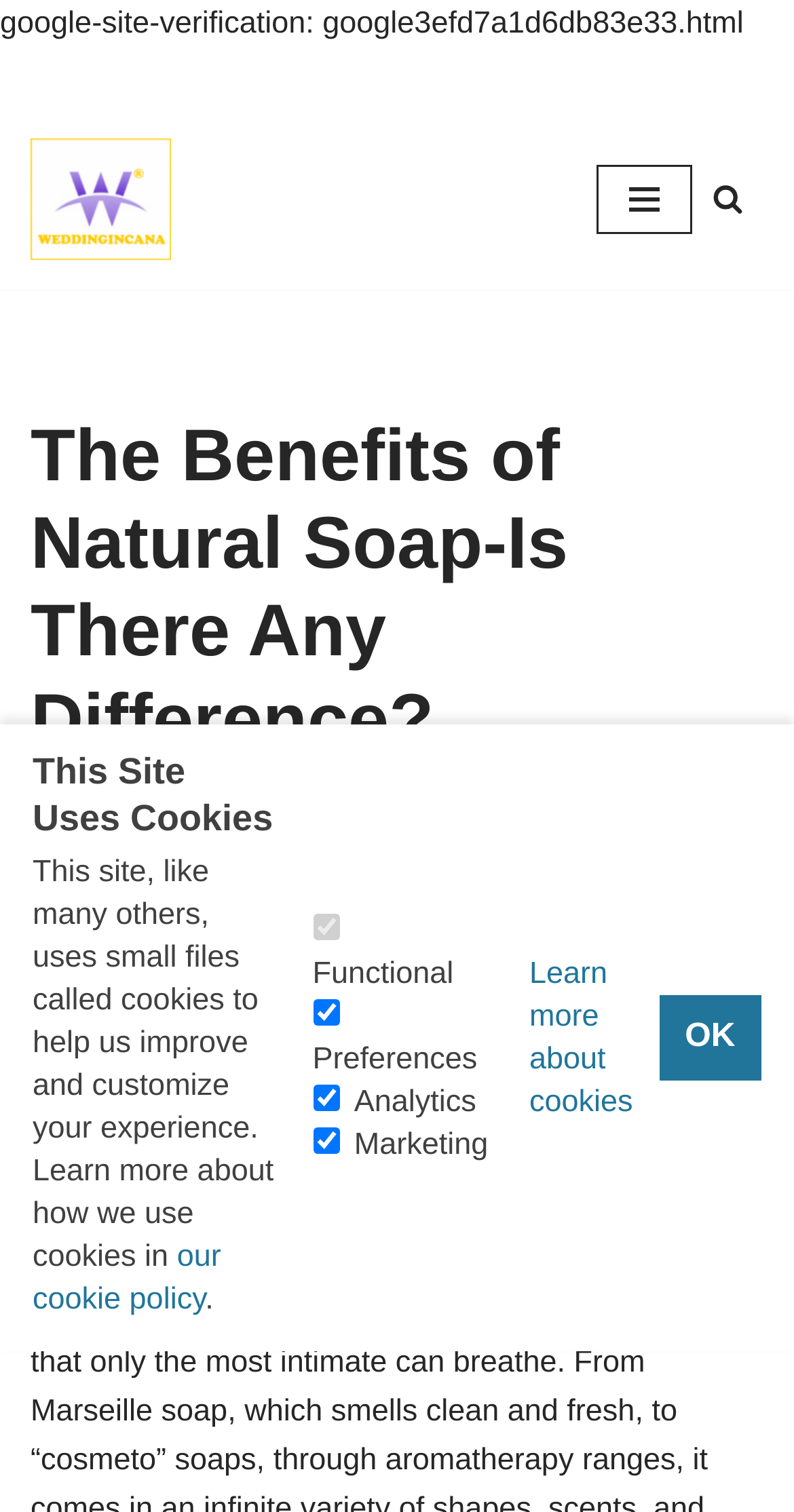Analyze the image and deliver a detailed answer to the question: What is the author of the article?

I found the author's name by looking at the text following the 'by' keyword, which is a common way to indicate the author of an article.